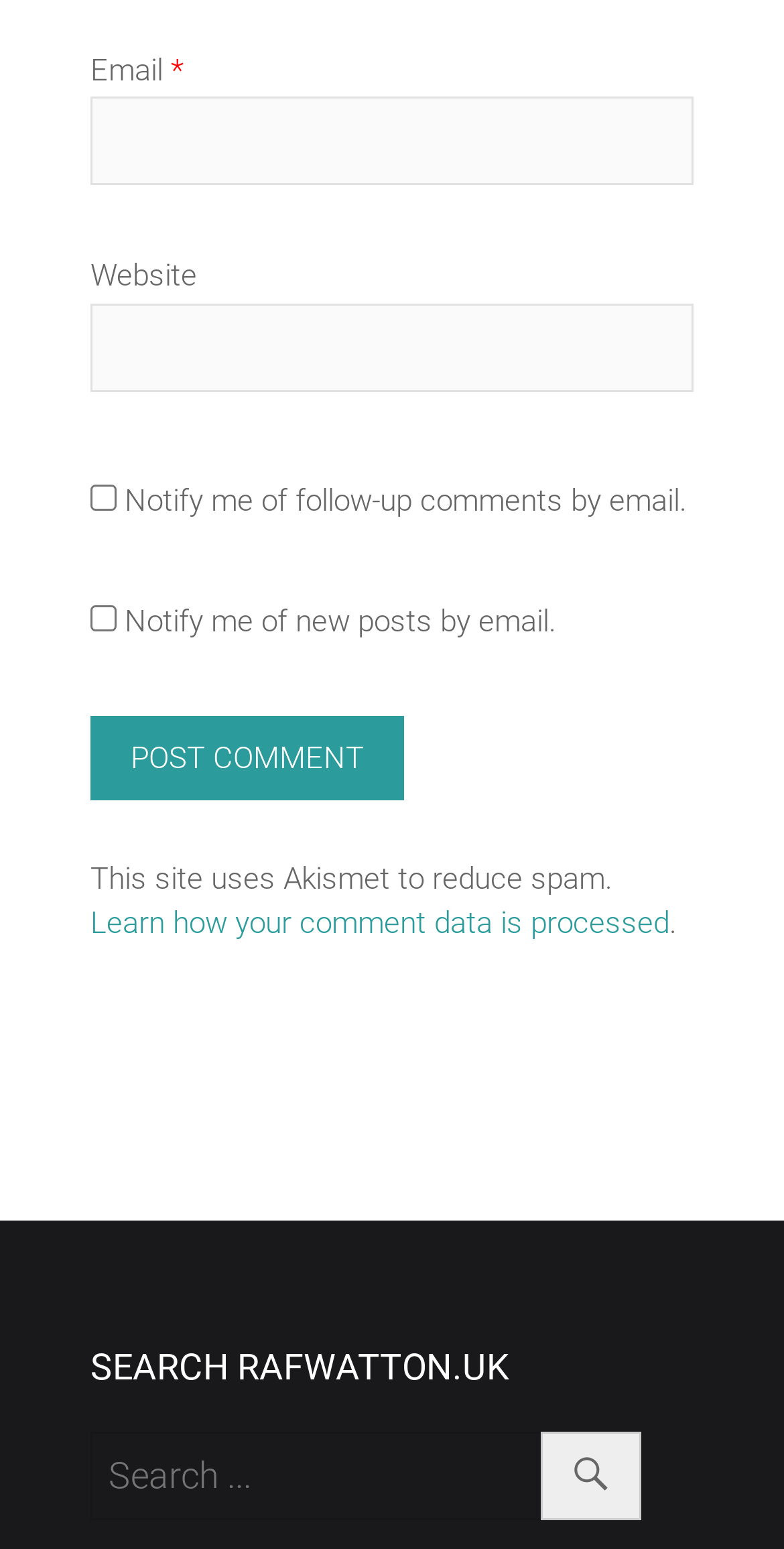Bounding box coordinates are specified in the format (top-left x, top-left y, bottom-right x, bottom-right y). All values are floating point numbers bounded between 0 and 1. Please provide the bounding box coordinate of the region this sentence describes: parent_node: Email * aria-describedby="email-notes" name="email"

[0.115, 0.063, 0.885, 0.12]